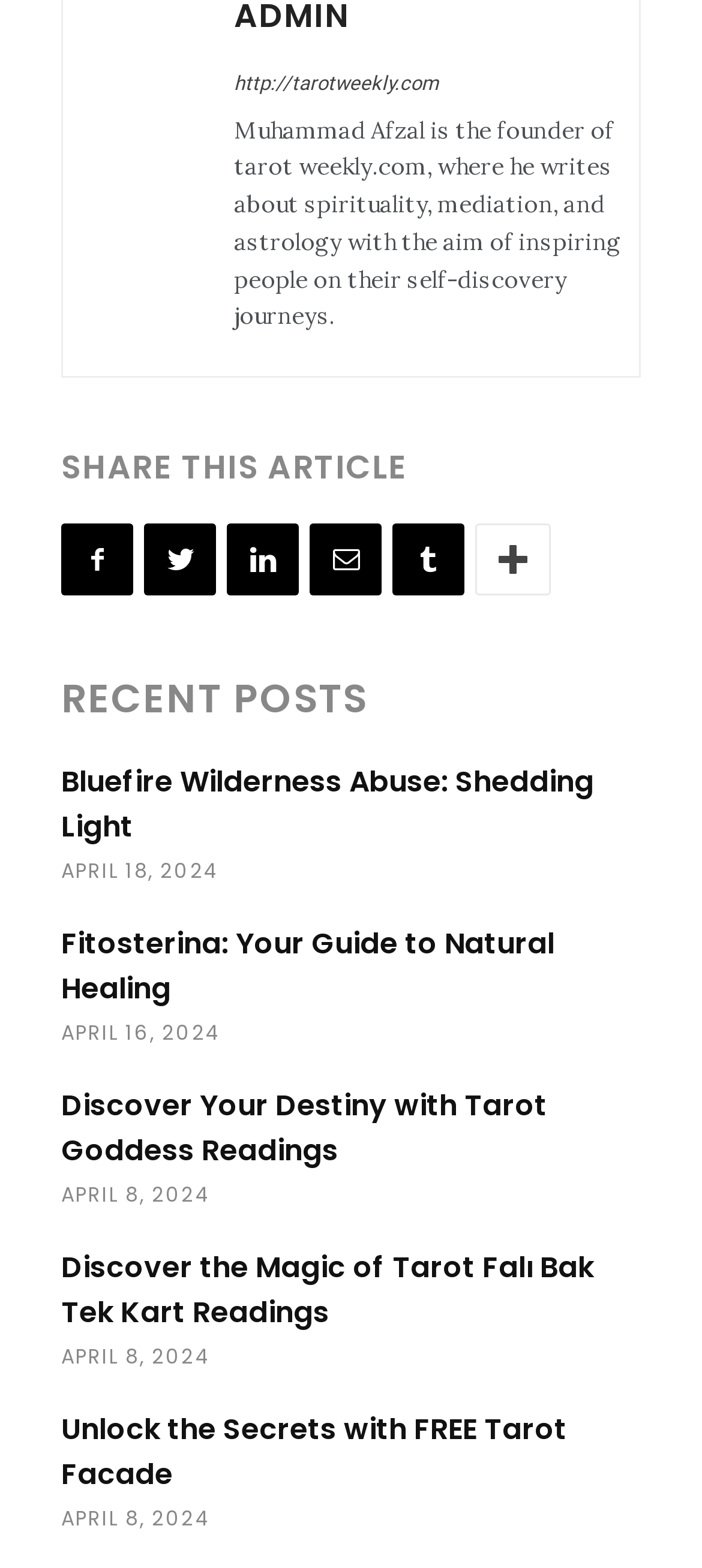What is the founder's name of tarotweekly.com?
Based on the screenshot, provide a one-word or short-phrase response.

Muhammad Afzal